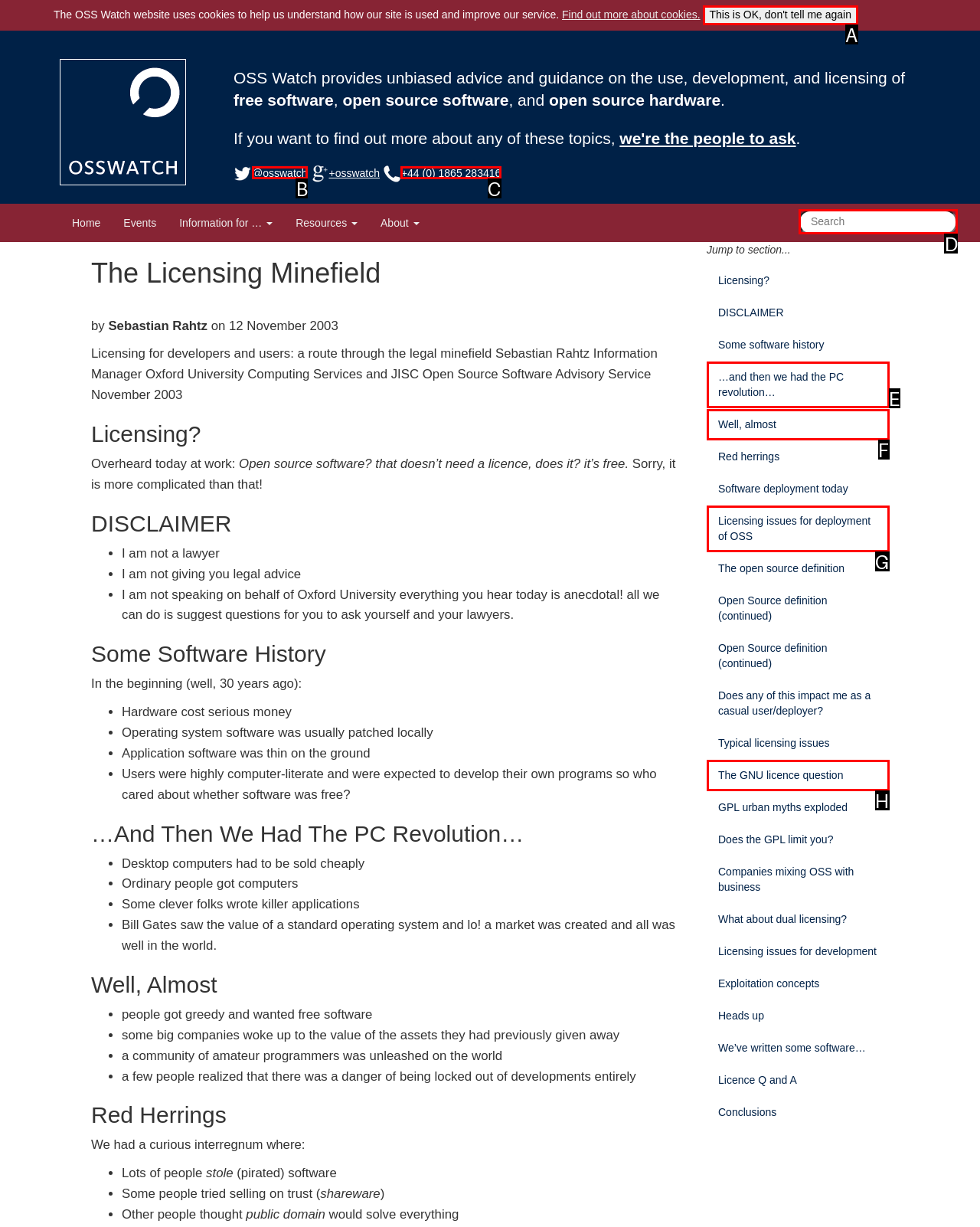Select the HTML element that needs to be clicked to carry out the task: Search for something
Provide the letter of the correct option.

D